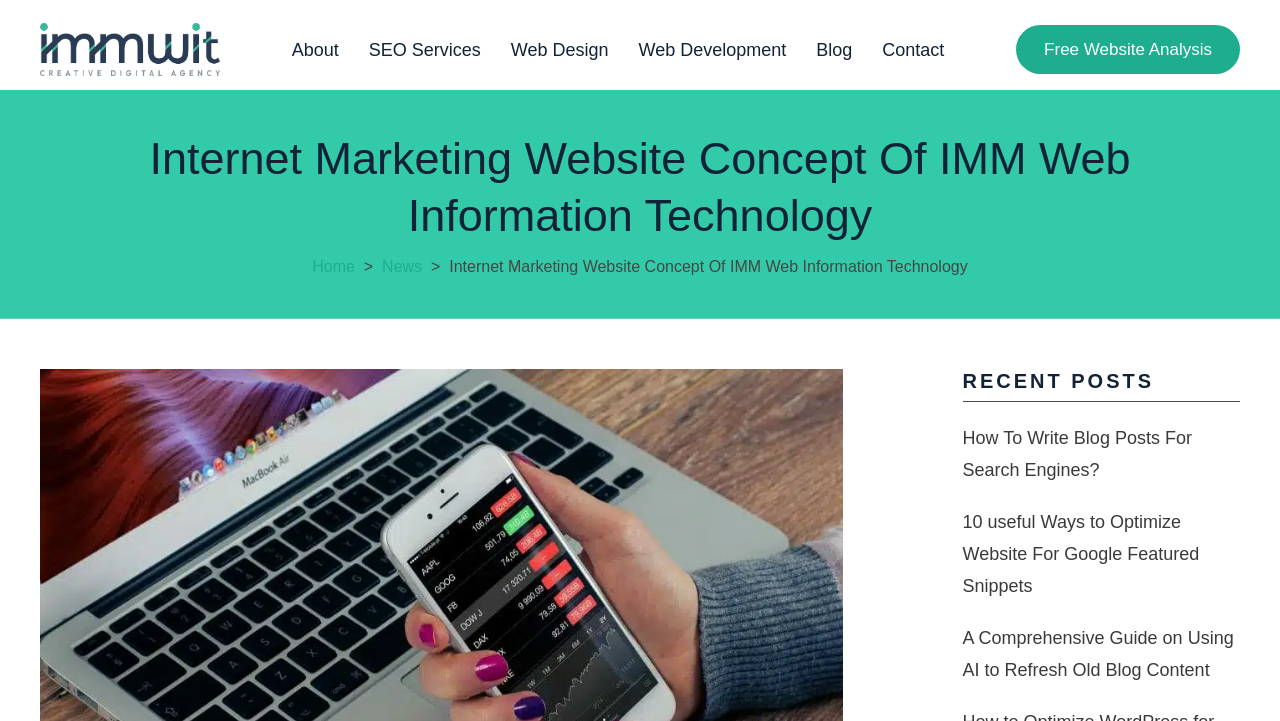Explain the features and main sections of the webpage comprehensively.

The webpage is about a professional SEO service provider, IMMWIT, which offers various services including SEO, web design, and web development. At the top left corner, there is a logo of IMMWIT, which is also a link to the homepage. Next to the logo, there are navigation links to different sections of the website, including About, SEO Services, Web Design, Web Development, Blog, and Contact.

Below the navigation links, there is a prominent call-to-action button "Book Your Demo" with a description "Free Website Analysis" next to it. The main heading of the webpage is "Internet Marketing Website Concept Of IMM Web Information Technology" which is centered at the top of the page.

On the left side of the page, there is a secondary navigation menu with links to Home, News, and other sections. Below this menu, there is a section titled "Internet Marketing Website Concept Of IMM Web Information Technology" which appears to be a brief description of the company.

The main content of the webpage is a list of recent blog posts, titled "RECENT POSTS", which takes up most of the page. There are three blog post links, each with a descriptive title, including "How To Write Blog Posts For Search Engines?", "10 useful Ways to Optimize Website For Google Featured Snippets", and "A Comprehensive Guide on Using AI to Refresh Old Blog Content".